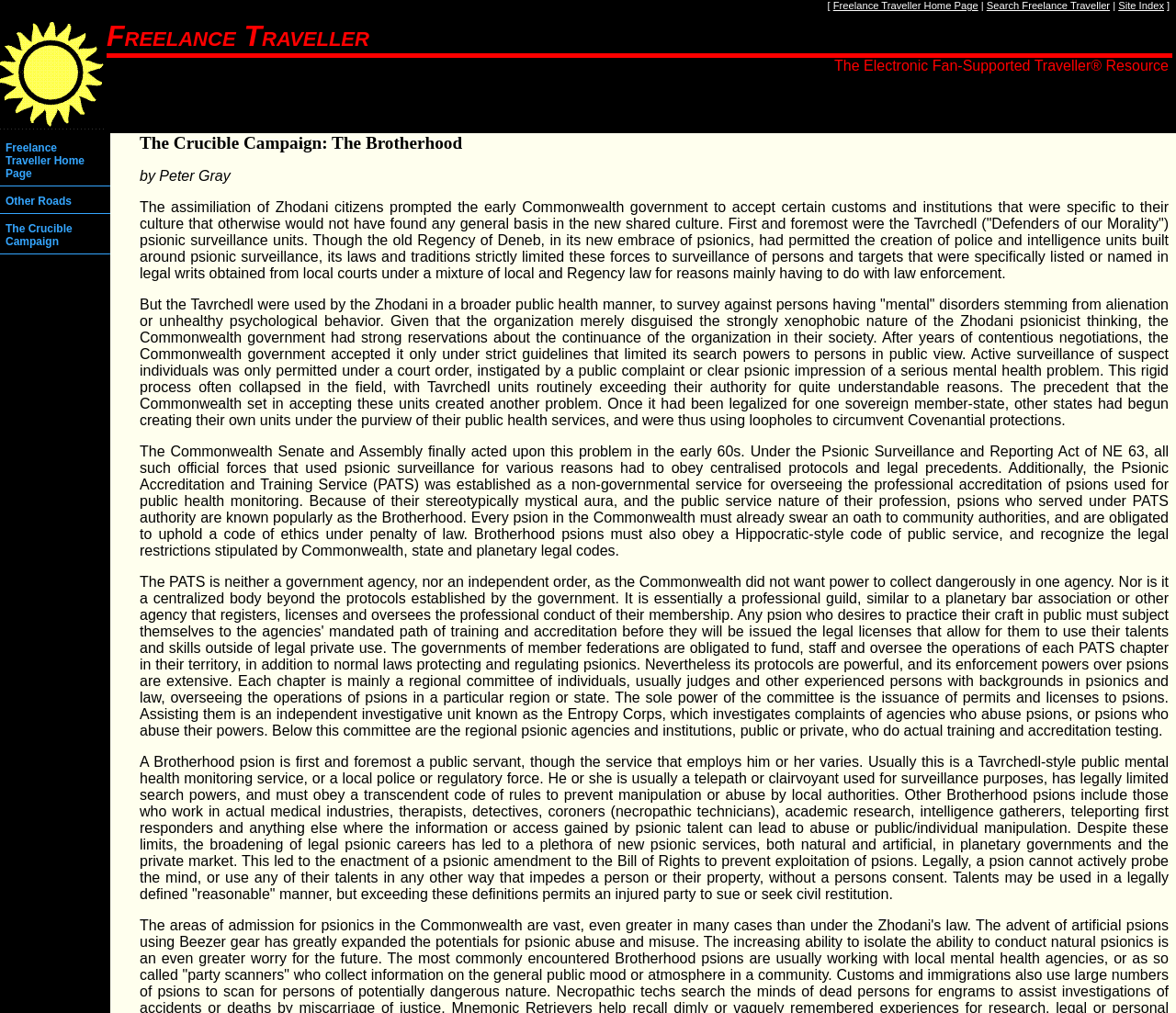Reply to the question below using a single word or brief phrase:
What is the code of ethics that Brotherhood psions must obey?

Hippocratic-style code